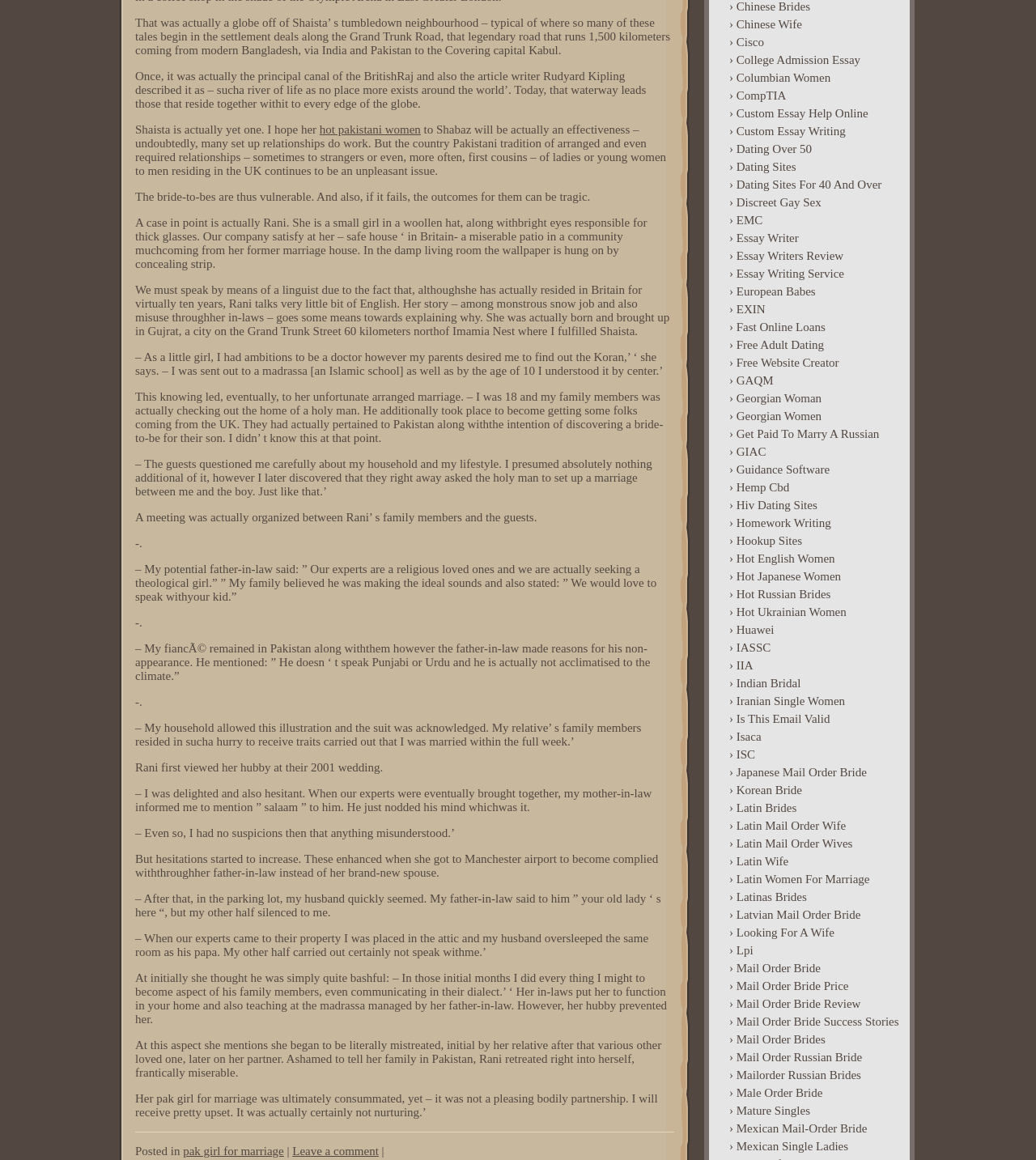What is the reason for Rani's unhappy marriage?
Please respond to the question with a detailed and thorough explanation.

The article suggests that Rani's unhappy marriage was a result of an arranged marriage, where she was forced to marry a man from the UK without her consent or knowledge of his background.